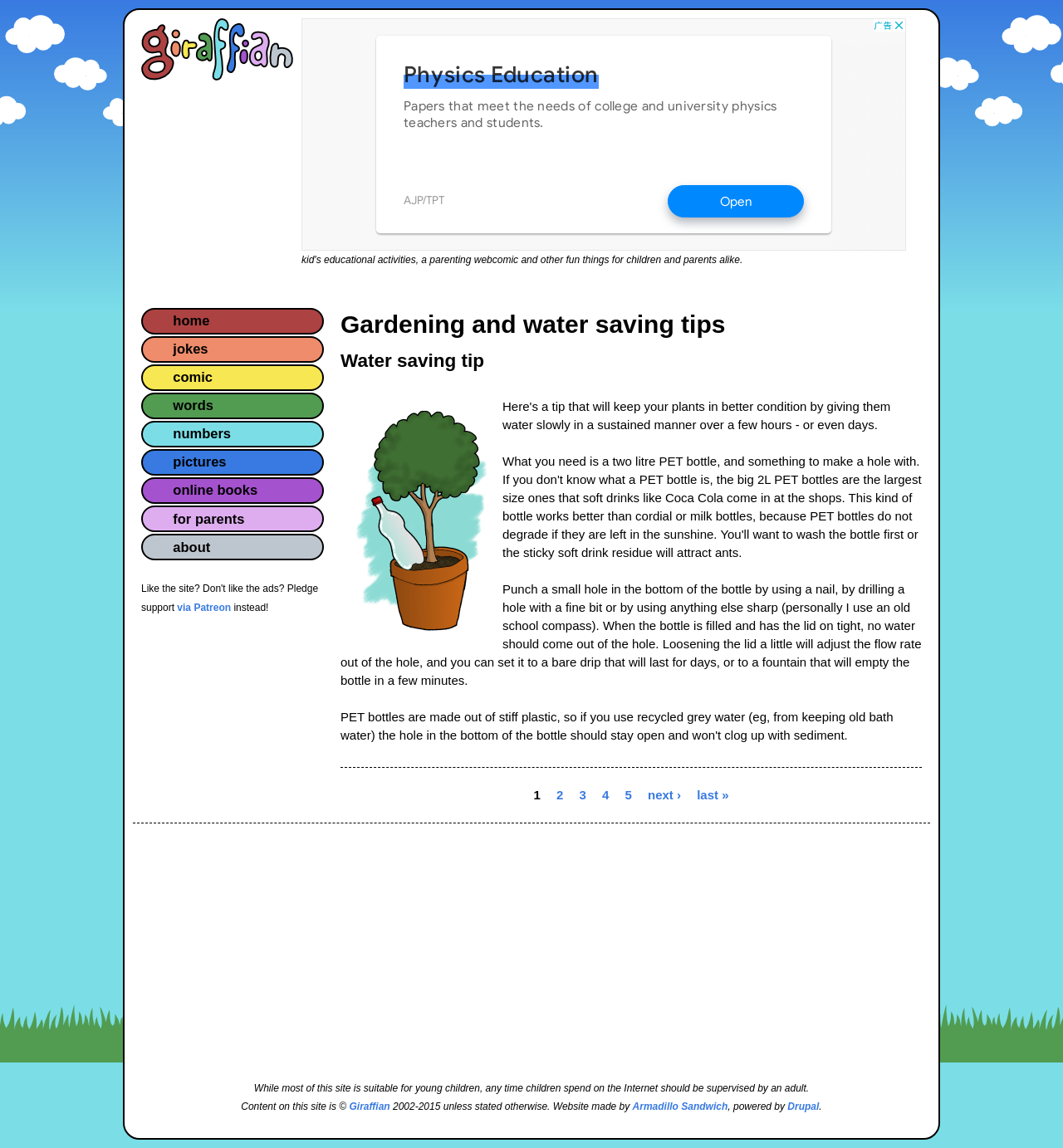Please find the bounding box coordinates of the section that needs to be clicked to achieve this instruction: "View California Disclosures".

None